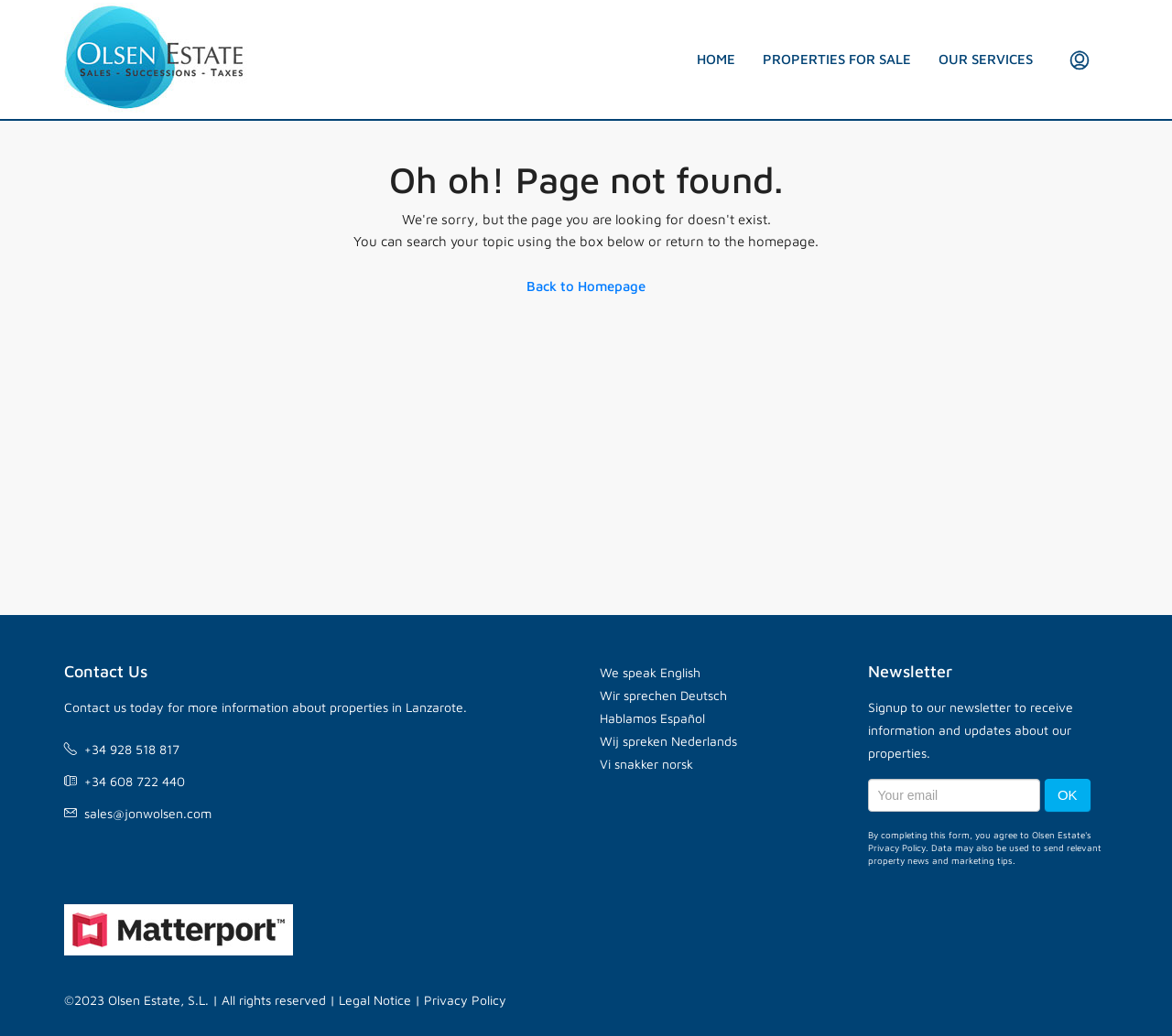Create an elaborate caption that covers all aspects of the webpage.

This webpage is a "Page not found" error page from Olsen Estate SL. At the top, there is a header section with a logo on the left and navigation links to "HOME", "PROPERTIES FOR SALE", "OUR SERVICES", and a search icon on the right. 

Below the header, there is a main content section. The page not found error message "Oh oh! Page not found." is displayed prominently. A brief instruction "You can search your topic using the box below or return to the homepage." is provided, along with a "Back to Homepage" link.

On the left side, there is a "Contact Us" section with contact information, including phone numbers and an email address. The languages spoken by the estate are also listed, including English, German, Spanish, Dutch, and Norwegian.

On the right side, there is a "Newsletter" section where users can sign up to receive information and updates about properties. Below the newsletter section, there are links to "Privacy Policy" and a note about data usage.

At the bottom of the page, there are additional links to "3D Tours" and a copyright notice with links to "Legal Notice" and "Privacy Policy".